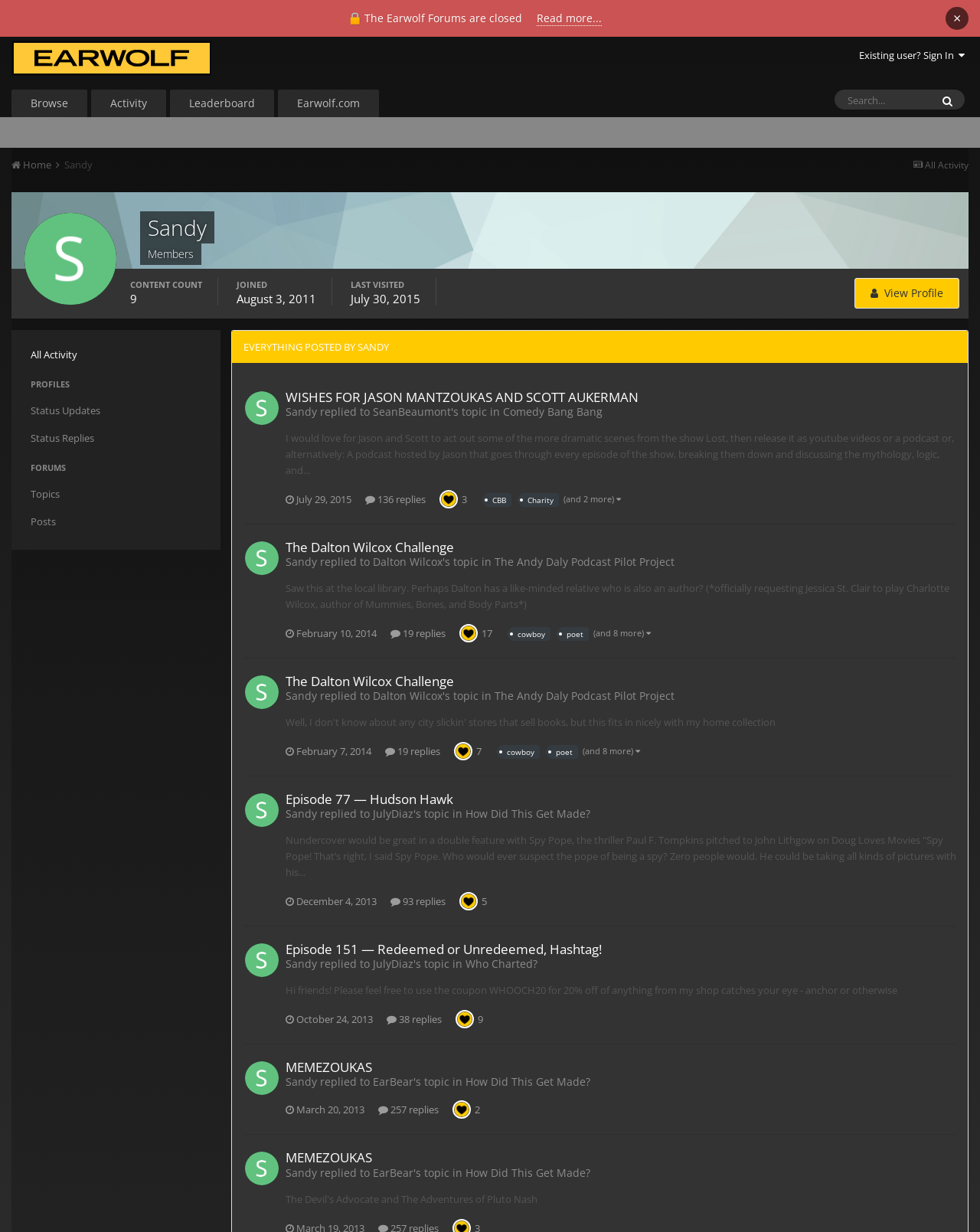What is the name of the podcast discussed in one of the posts?
Answer the question with as much detail as you can, using the image as a reference.

The name of the podcast discussed in one of the posts can be determined by looking at the link element with the text 'Comedy Bang Bang' in one of the posts on the webpage.